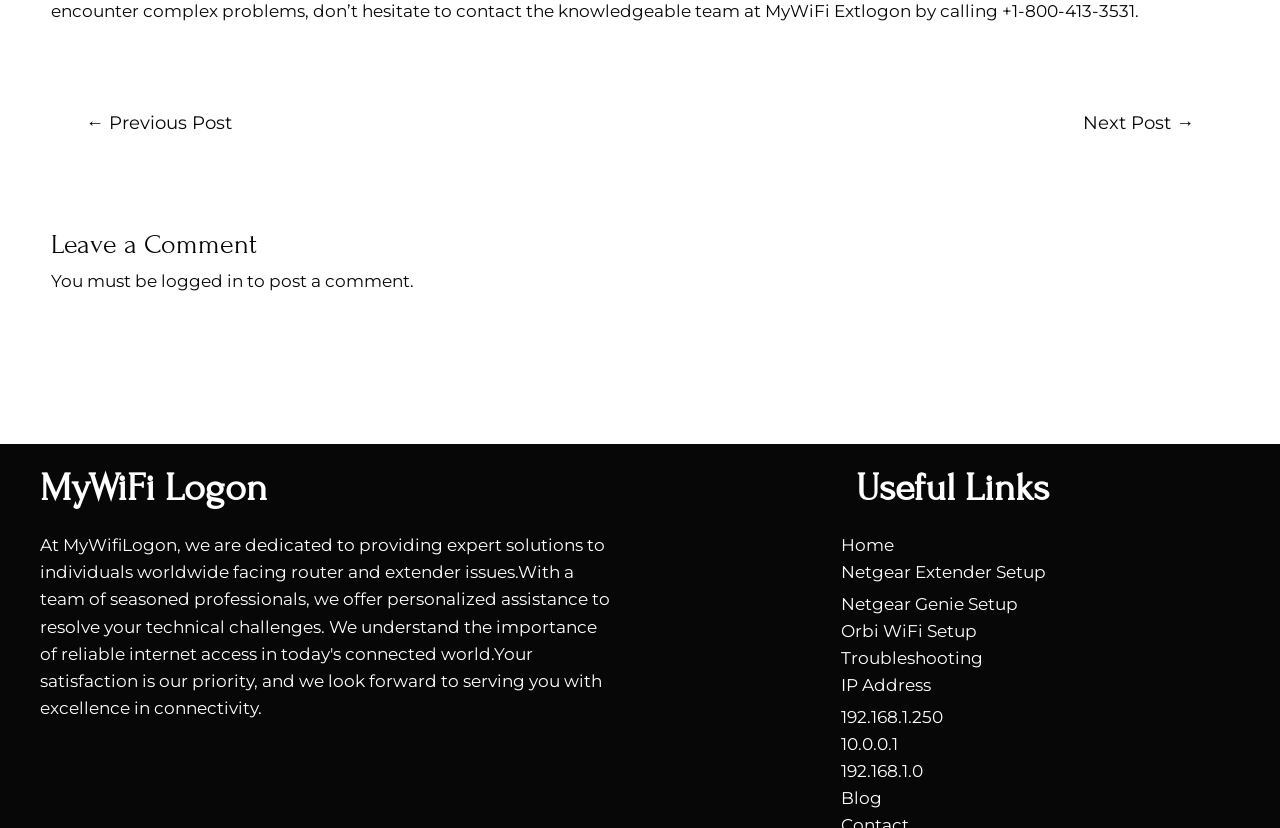Find the bounding box coordinates of the area to click in order to follow the instruction: "Go to previous post".

[0.046, 0.137, 0.202, 0.159]